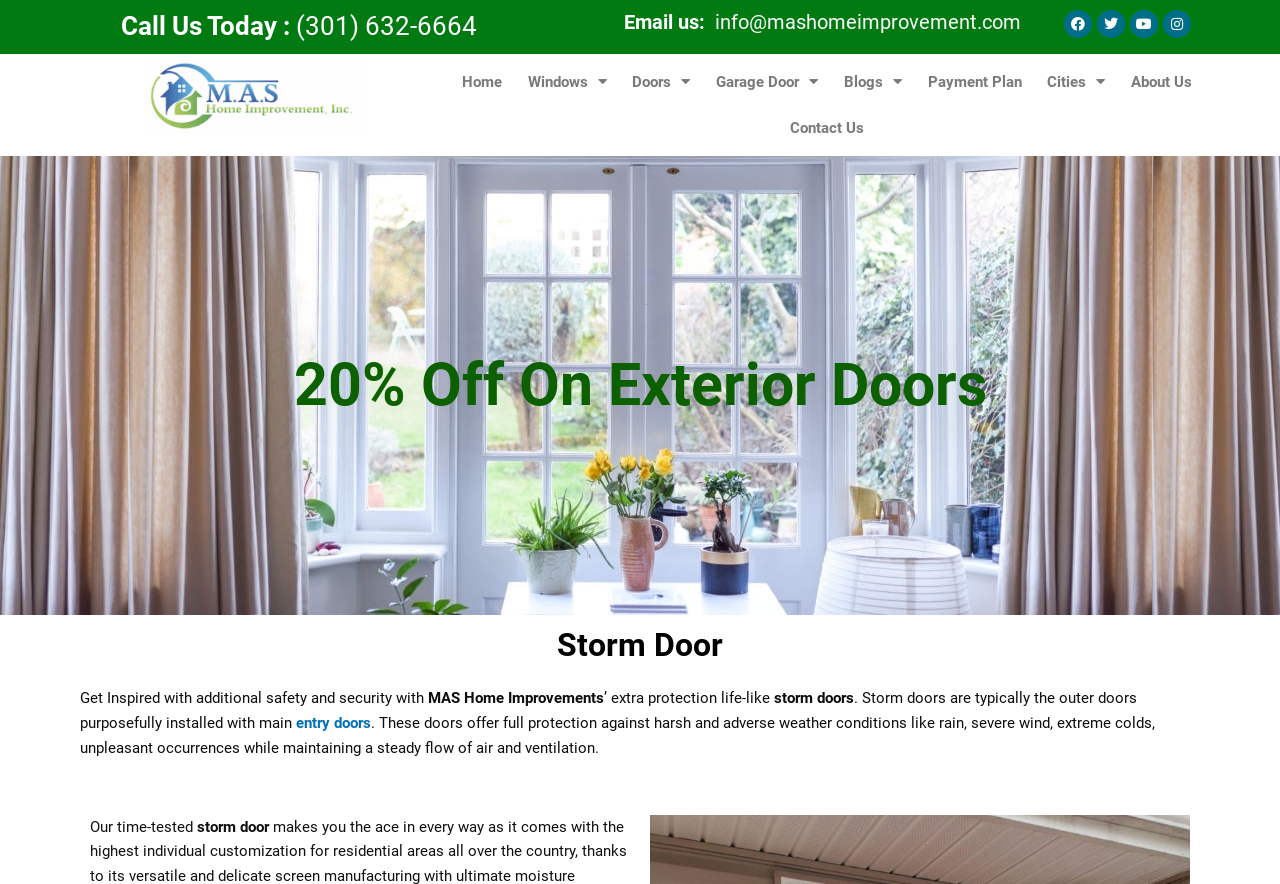Please mark the clickable region by giving the bounding box coordinates needed to complete this instruction: "View previous debate".

None